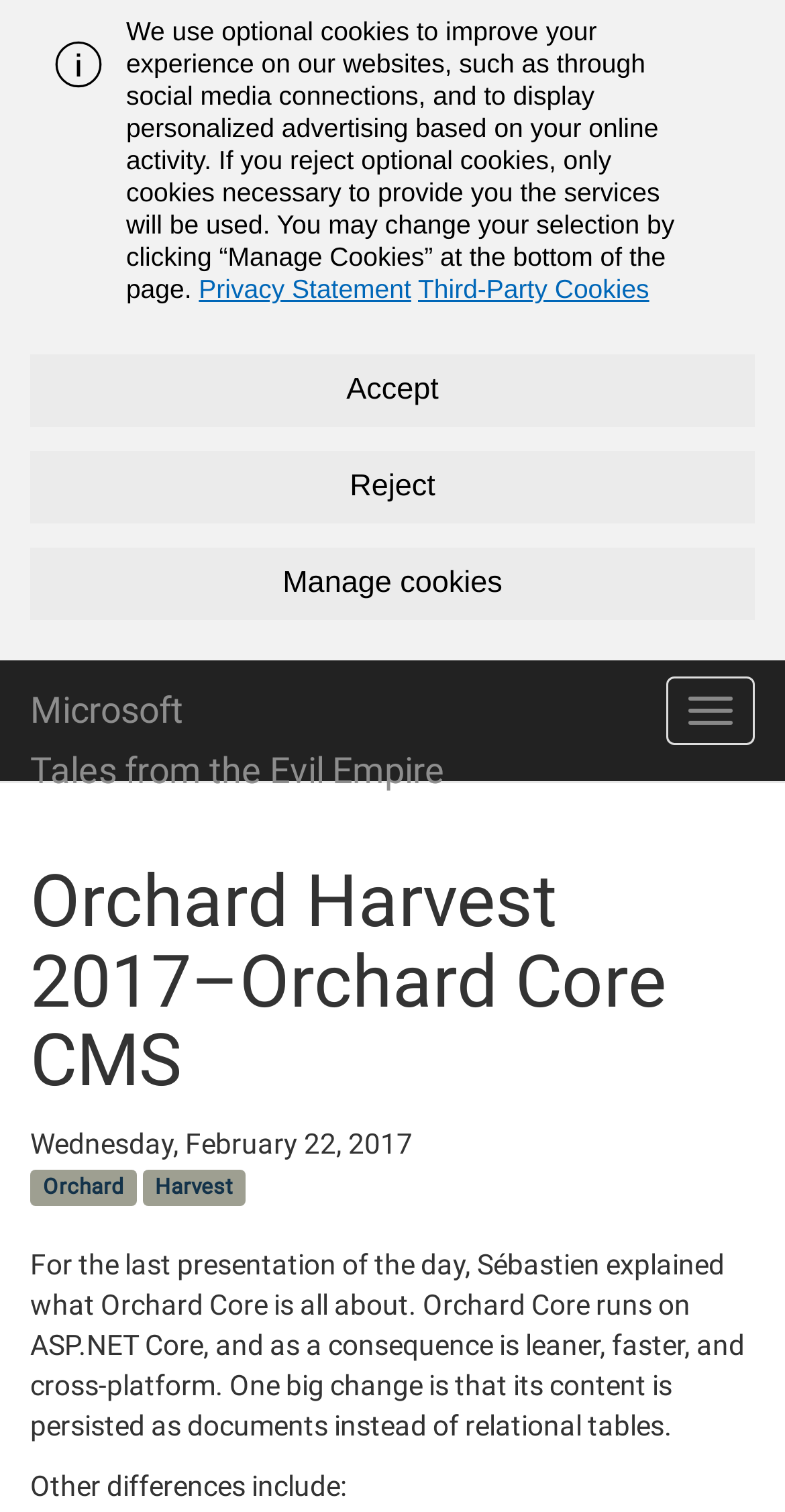Identify and extract the main heading of the webpage.

Orchard Harvest 2017–Orchard Core CMS